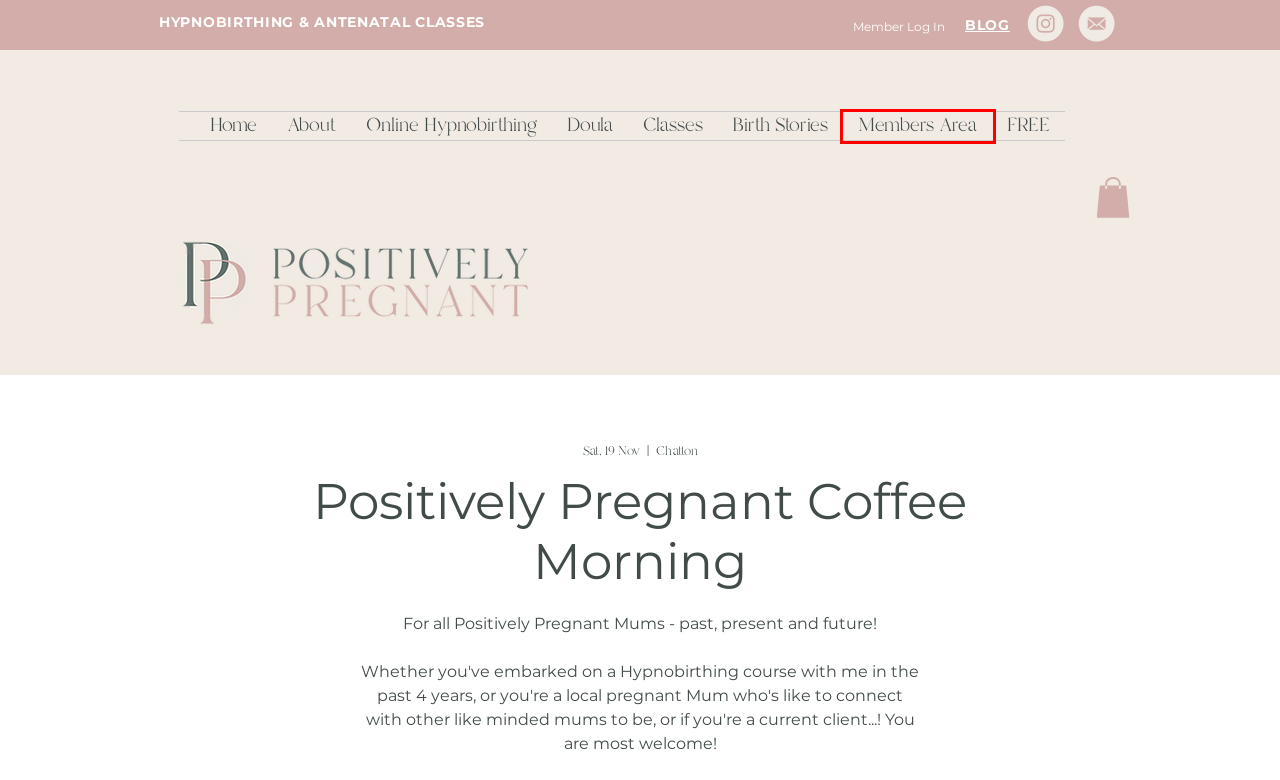You’re provided with a screenshot of a webpage that has a red bounding box around an element. Choose the best matching webpage description for the new page after clicking the element in the red box. The options are:
A. Classes | Positively Pregnant
B. Positively Pregnant
C. Blog | Positively Pregnant
D. Home | Positively Pregnant Hypnobirthing | Northumberland & Online England
E. Founder | Positively Pregnant Hypnobirthing
F. Doula | Positively Pregnant
G. FREE | Positively Pregnant
H. Online Hypnobirthing | Positively Pregnant

B